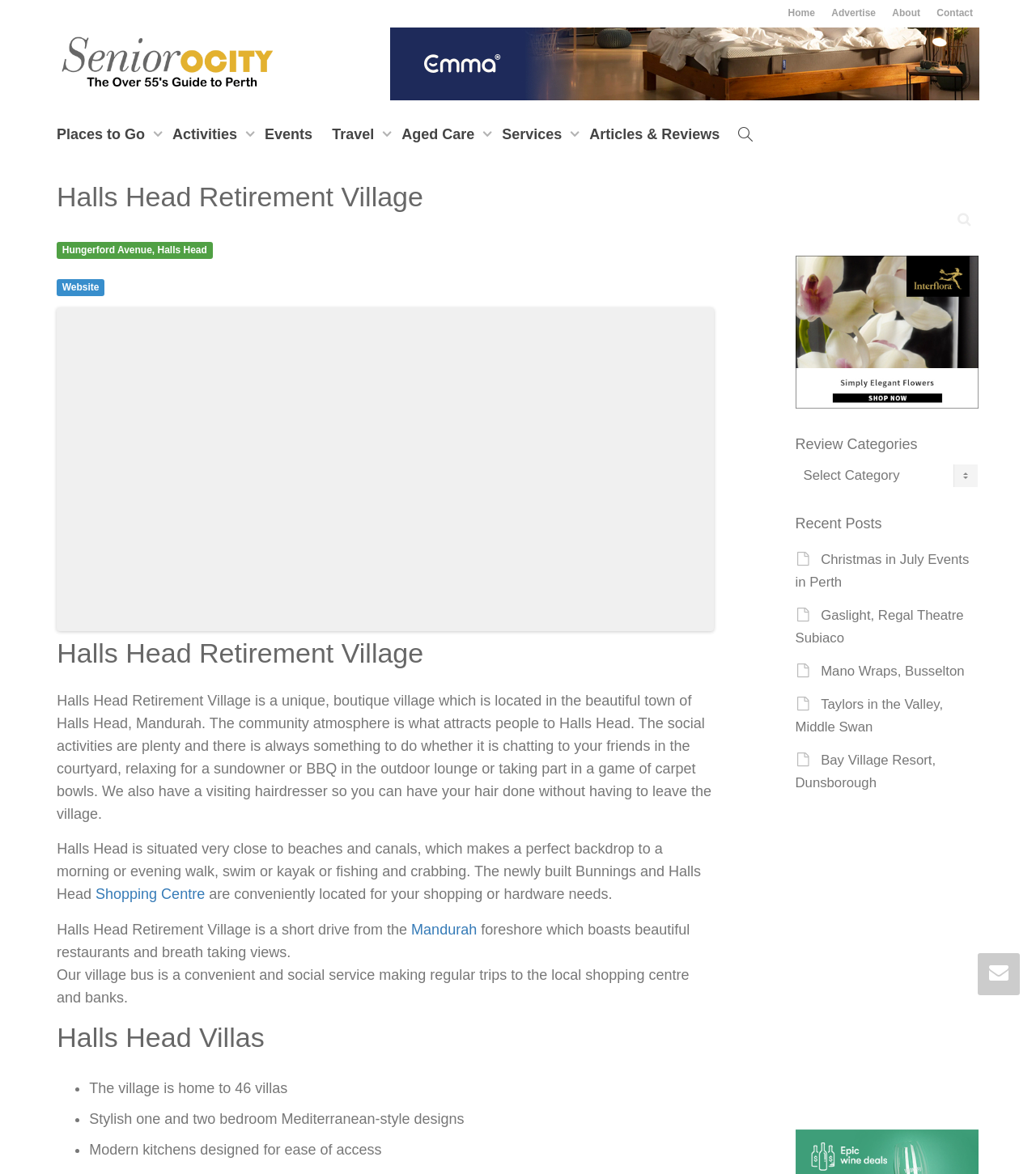Use the information in the screenshot to answer the question comprehensively: What is the purpose of the village bus?

The purpose of the village bus can be found in the description of the village, which states 'Our village bus is a convenient and social service making regular trips to the local shopping centre and banks'.